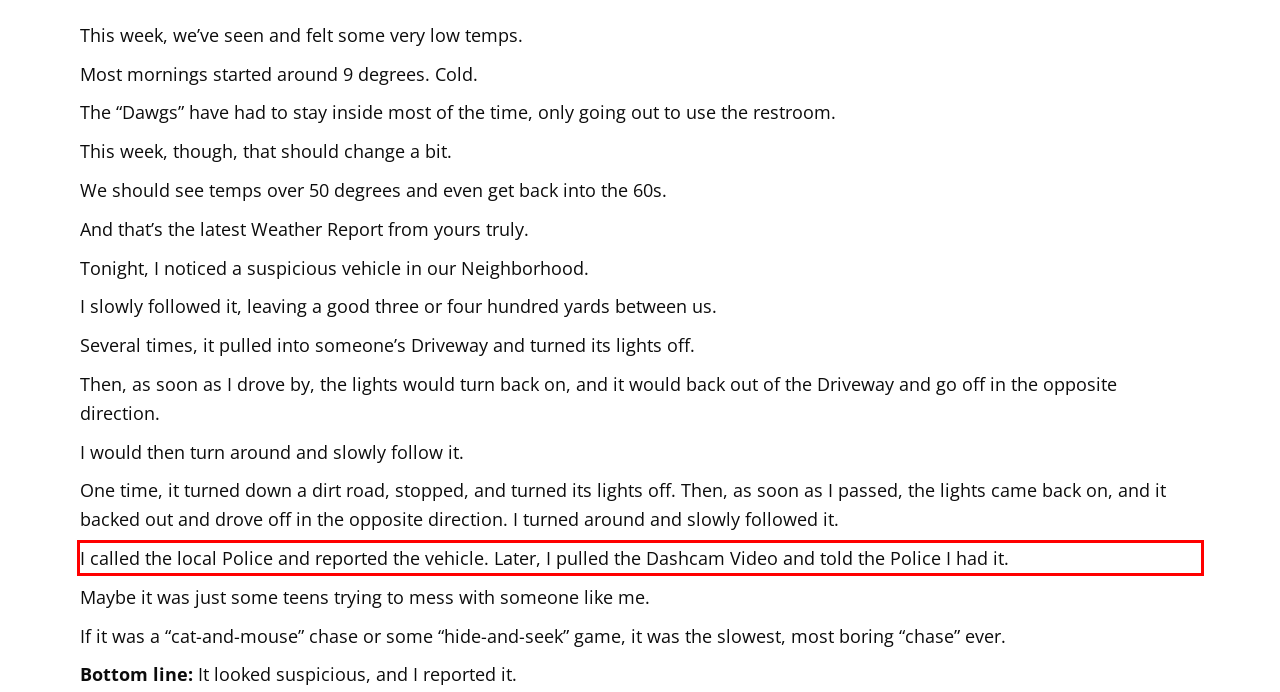Analyze the red bounding box in the provided webpage screenshot and generate the text content contained within.

I called the local Police and reported the vehicle. Later, I pulled the Dashcam Video and told the Police I had it.